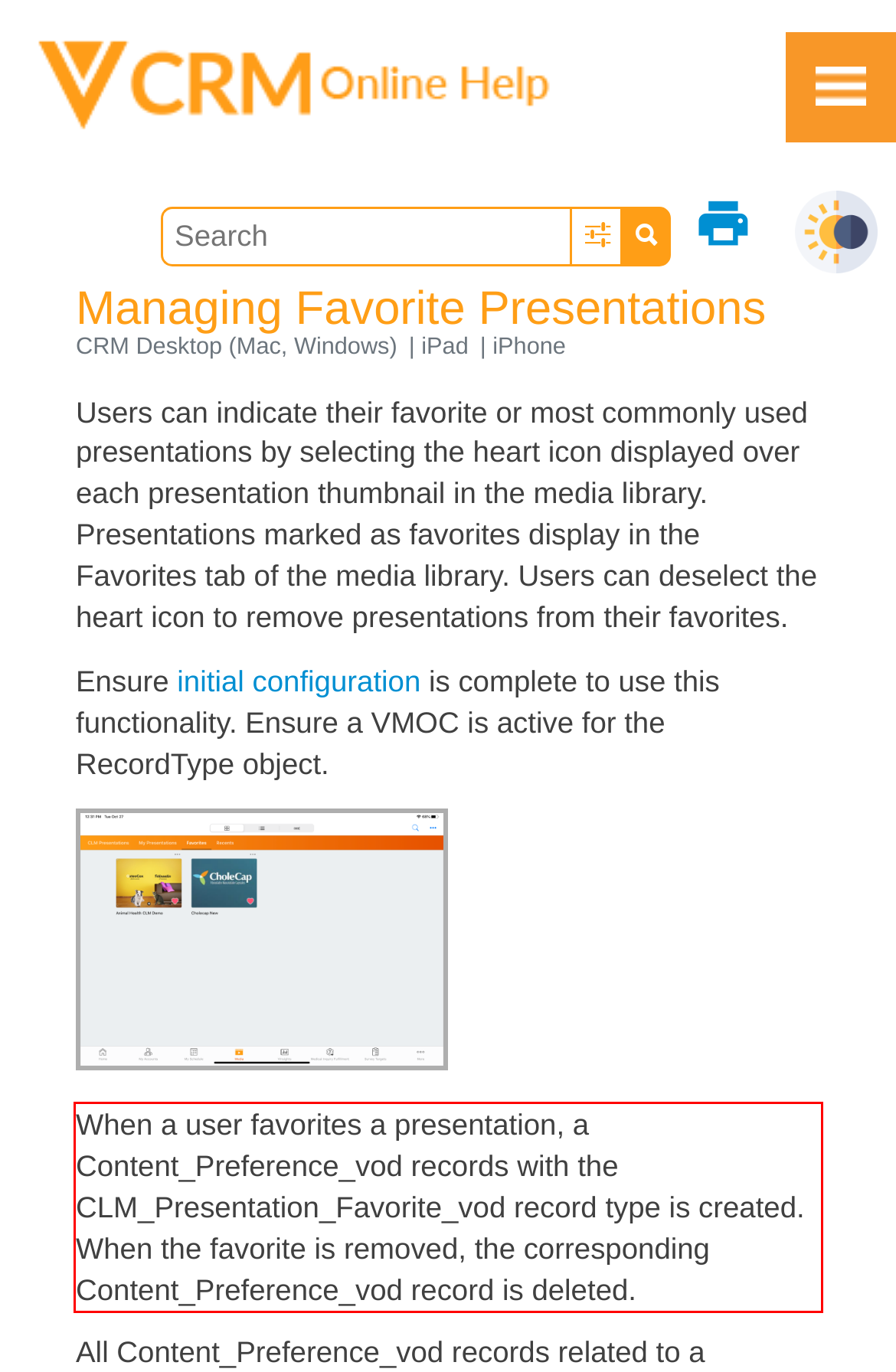View the screenshot of the webpage and identify the UI element surrounded by a red bounding box. Extract the text contained within this red bounding box.

When a user favorites a presentation, a Content_Preference_vod records with the CLM_Presentation_Favorite_vod record type is created. When the favorite is removed, the corresponding Content_Preference_vod record is deleted.